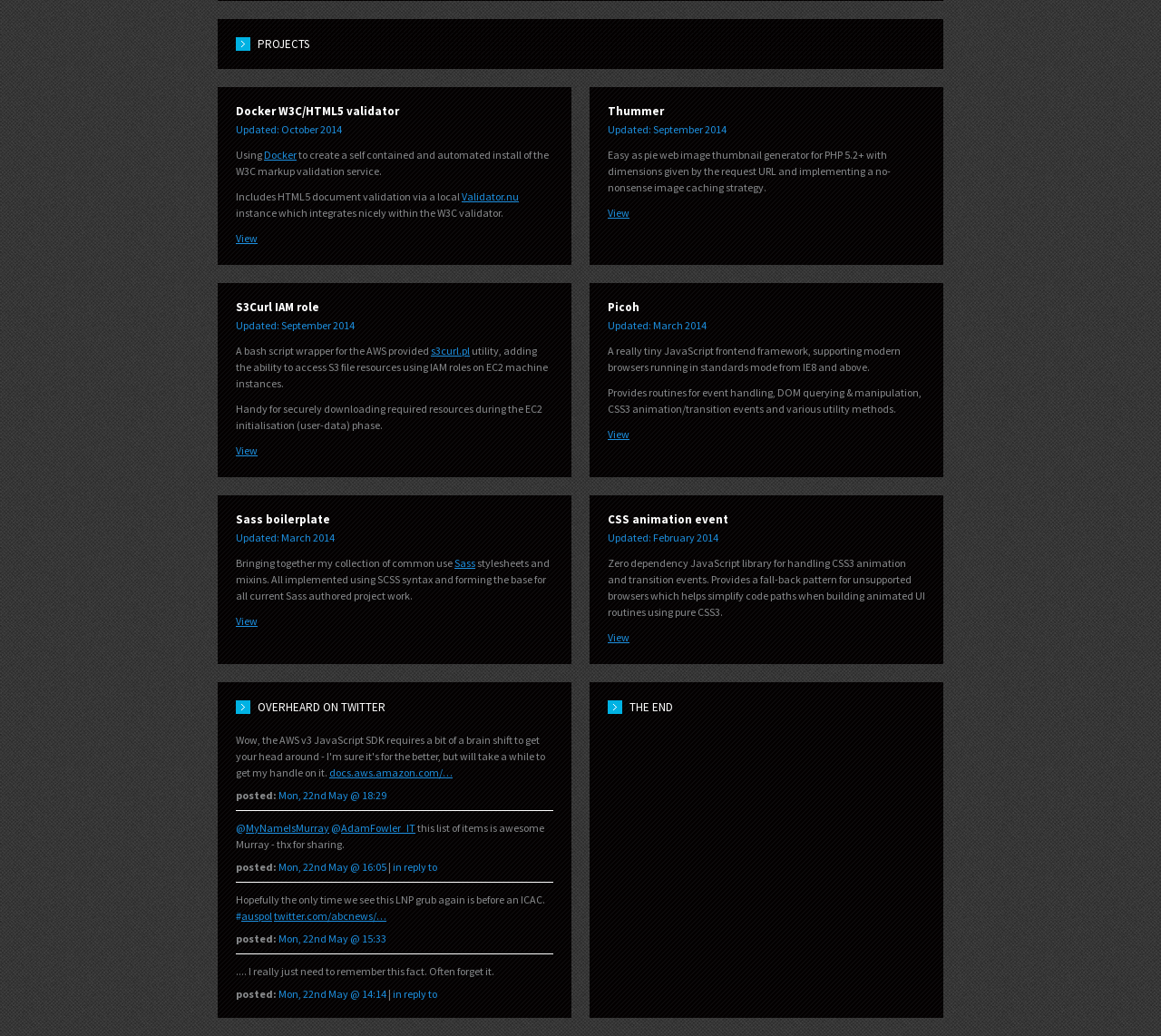Give a one-word or short phrase answer to this question: 
What is the purpose of the S3Curl IAM role project?

Access S3 file resources using IAM roles